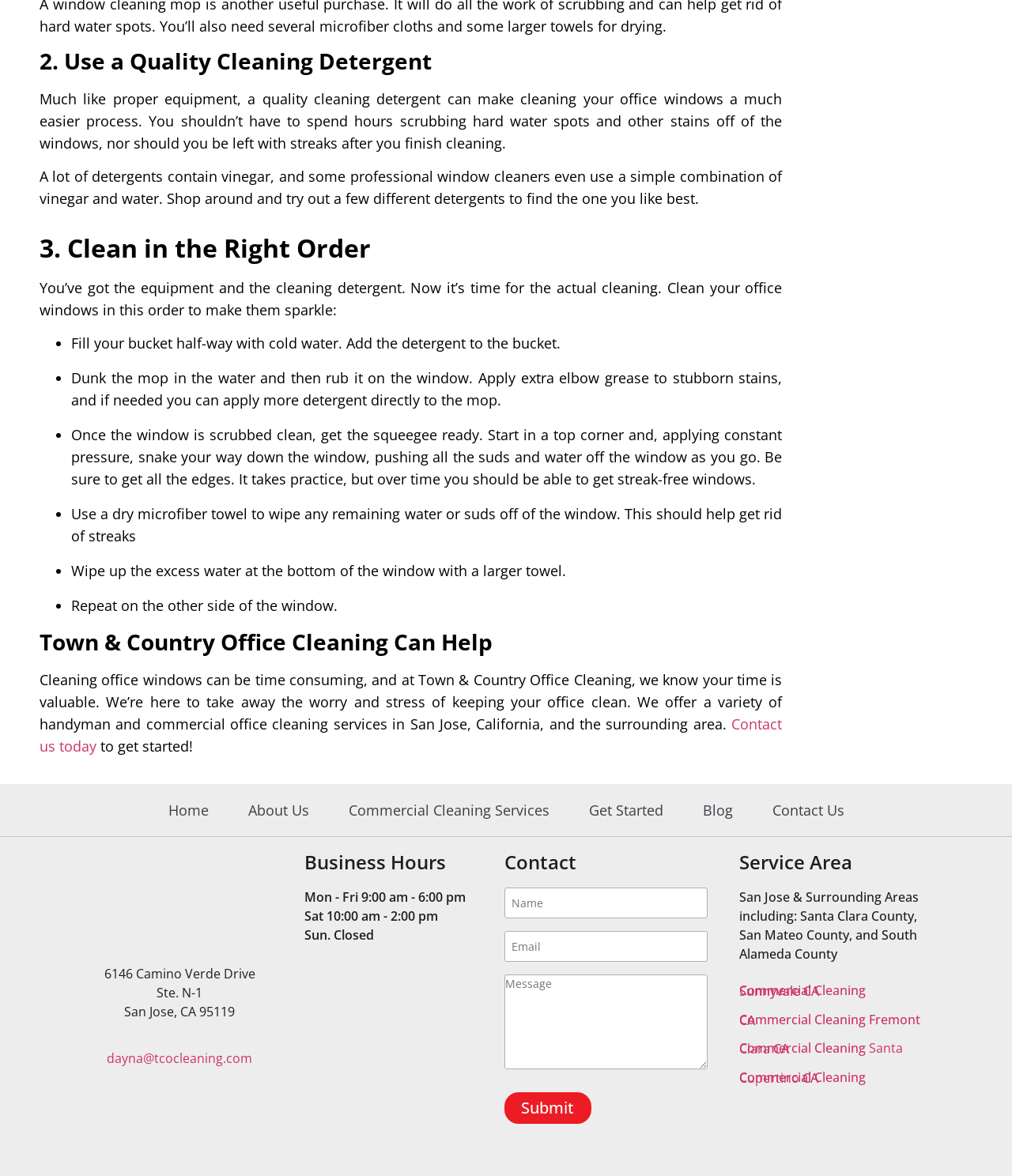Please identify the bounding box coordinates of the clickable region that I should interact with to perform the following instruction: "Contact Saier Lab". The coordinates should be expressed as four float numbers between 0 and 1, i.e., [left, top, right, bottom].

None